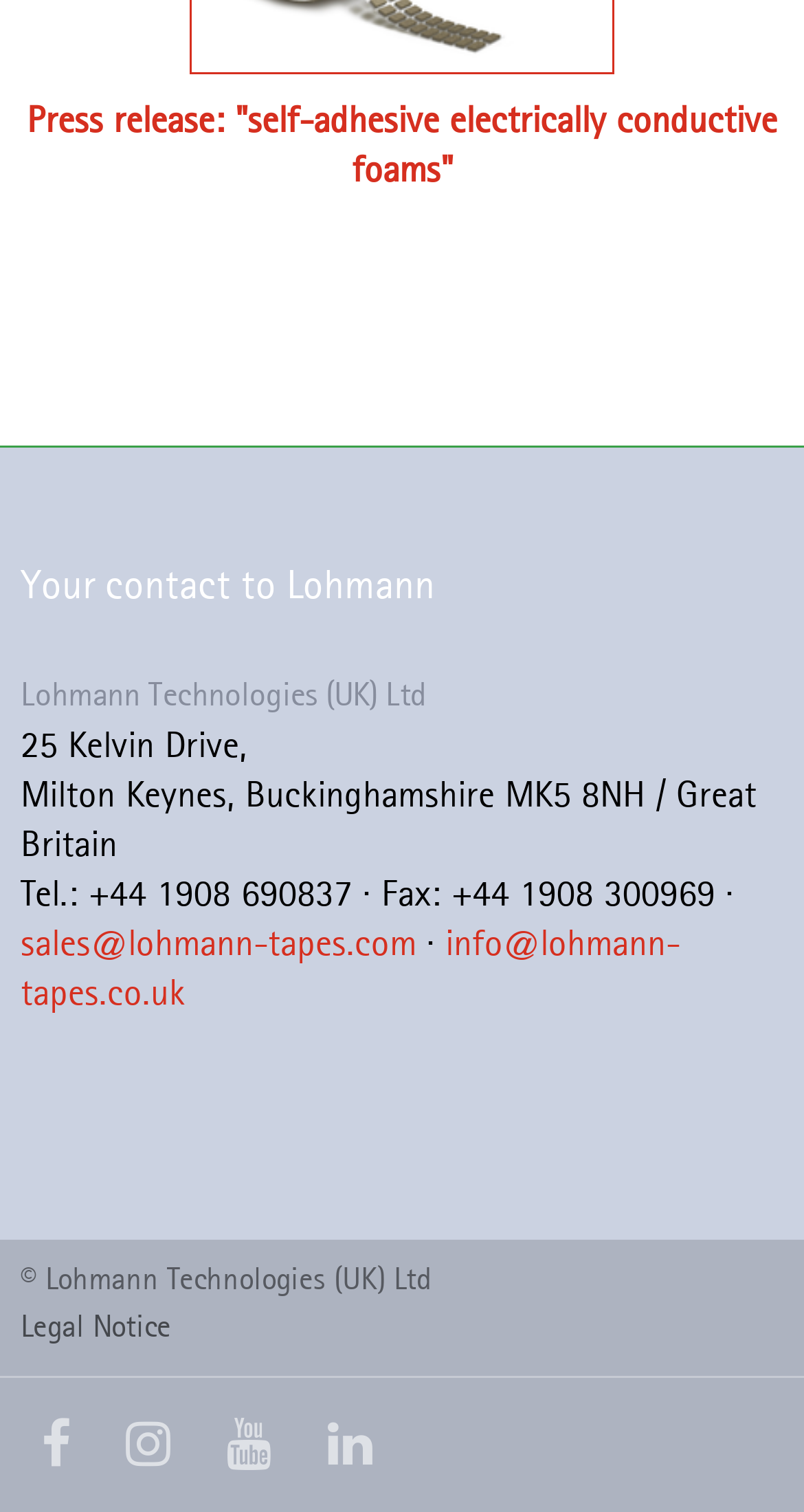What is the copyright information?
Based on the image, answer the question with a single word or brief phrase.

Lohmann Technologies (UK) Ltd